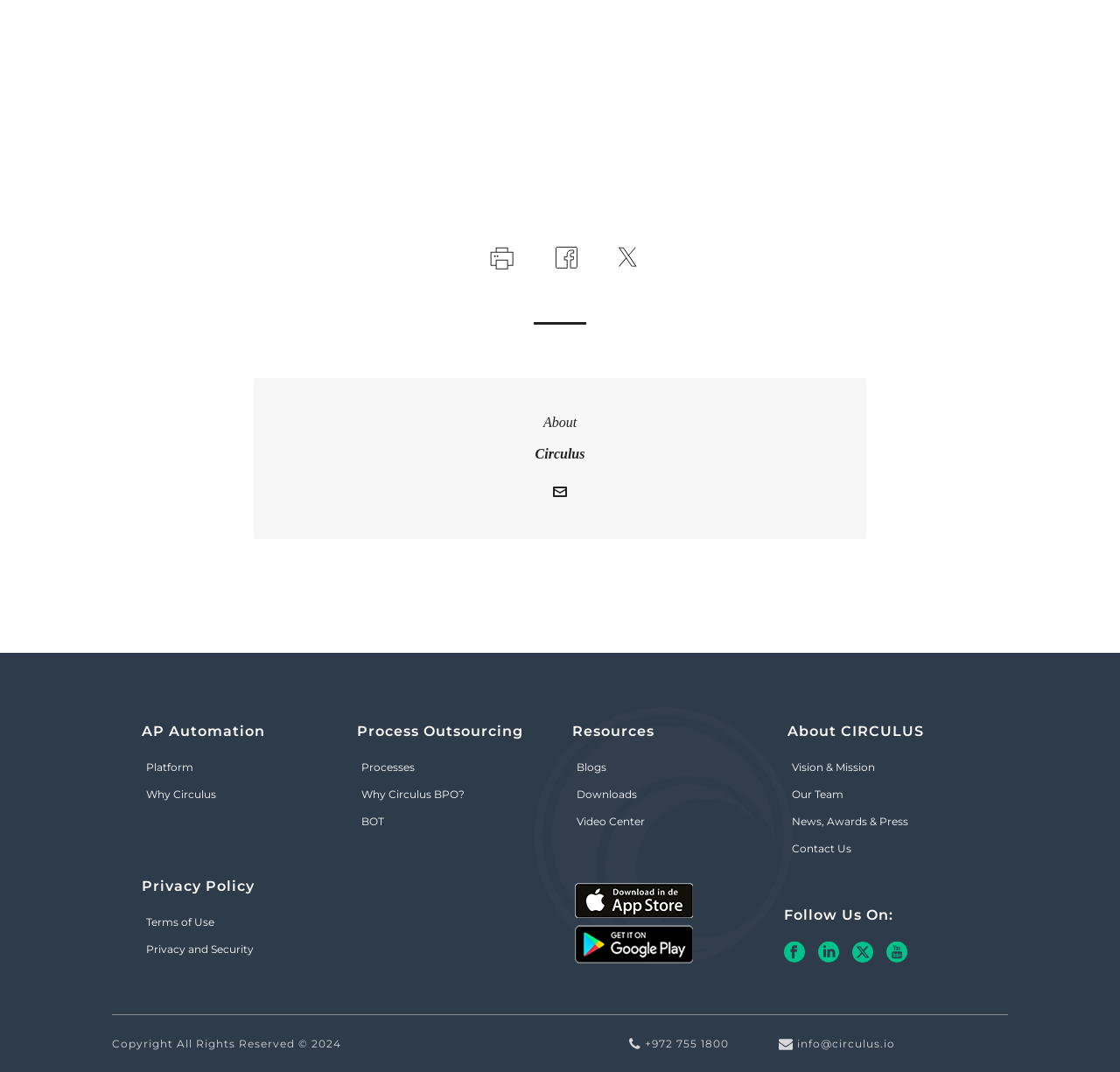What is the purpose of the 'Get in touch with me via email' link?
Please utilize the information in the image to give a detailed response to the question.

The 'Get in touch with me via email' link is located at the top of the page, suggesting that it is a way for users to contact the company or its representative via email. The presence of an email icon next to the link further supports this conclusion.